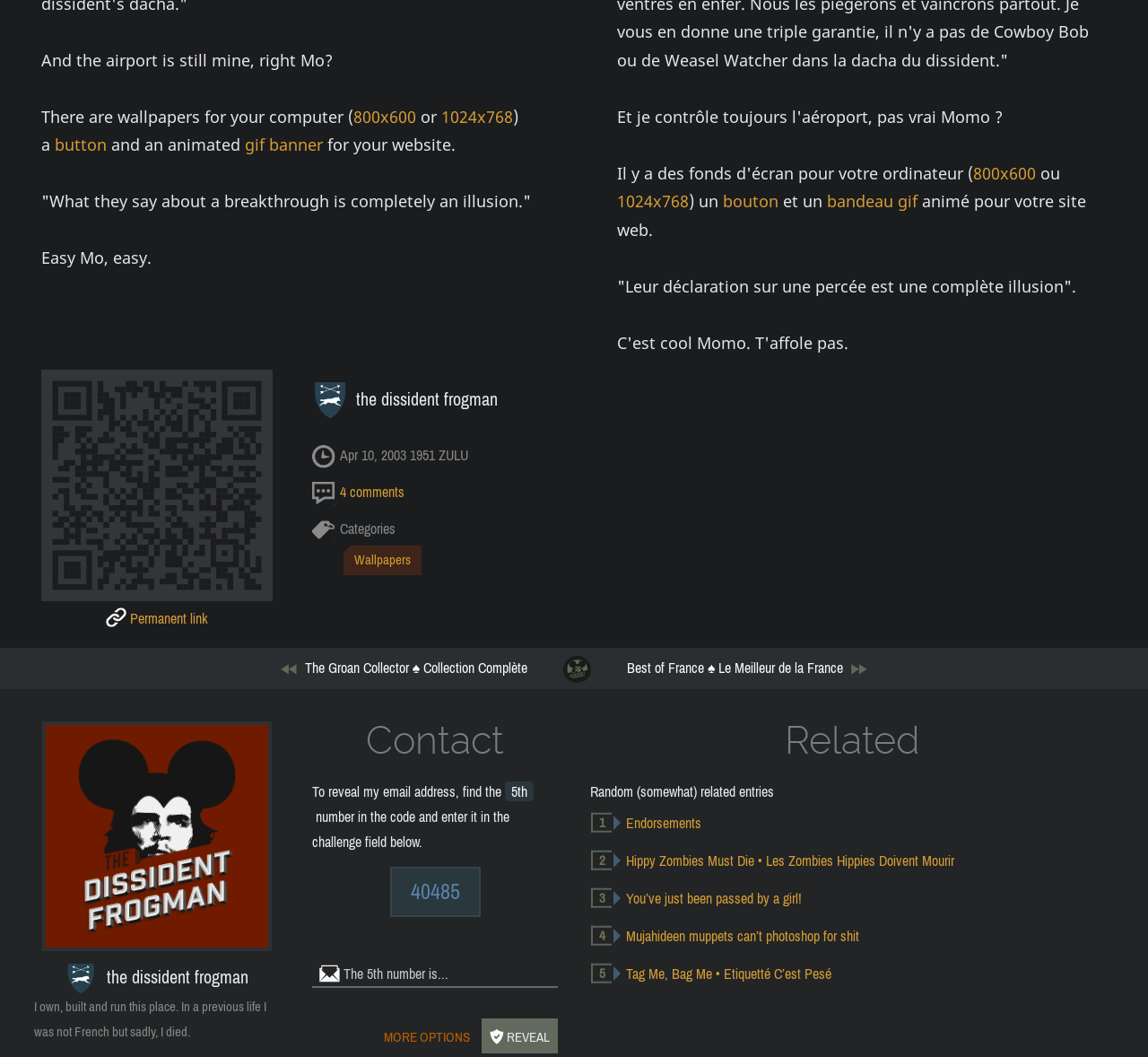What is the purpose of the 5th number challenge?
Identify the answer in the screenshot and reply with a single word or phrase.

To reveal email address